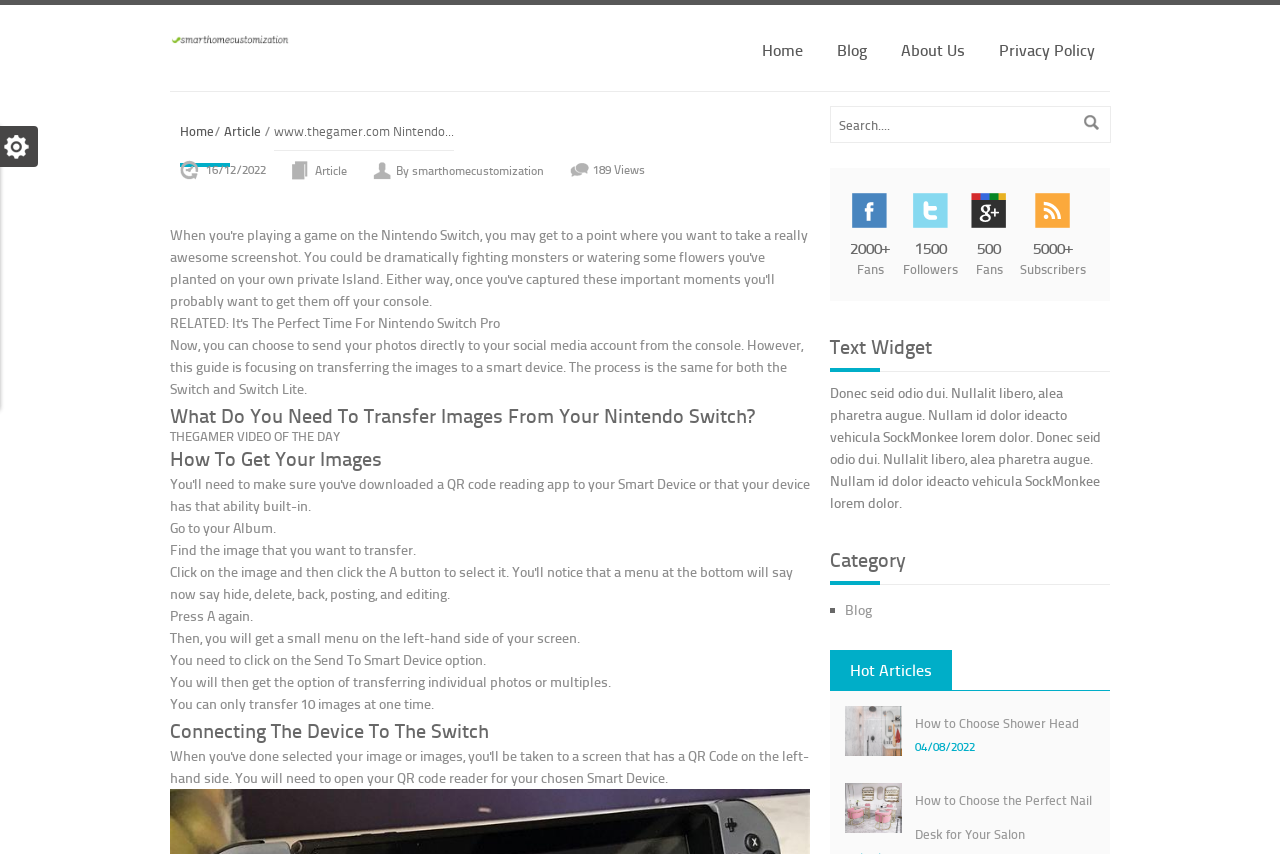Identify the bounding box coordinates for the region to click in order to carry out this instruction: "Search for an article". Provide the coordinates using four float numbers between 0 and 1, formatted as [left, top, right, bottom].

[0.648, 0.124, 0.868, 0.167]